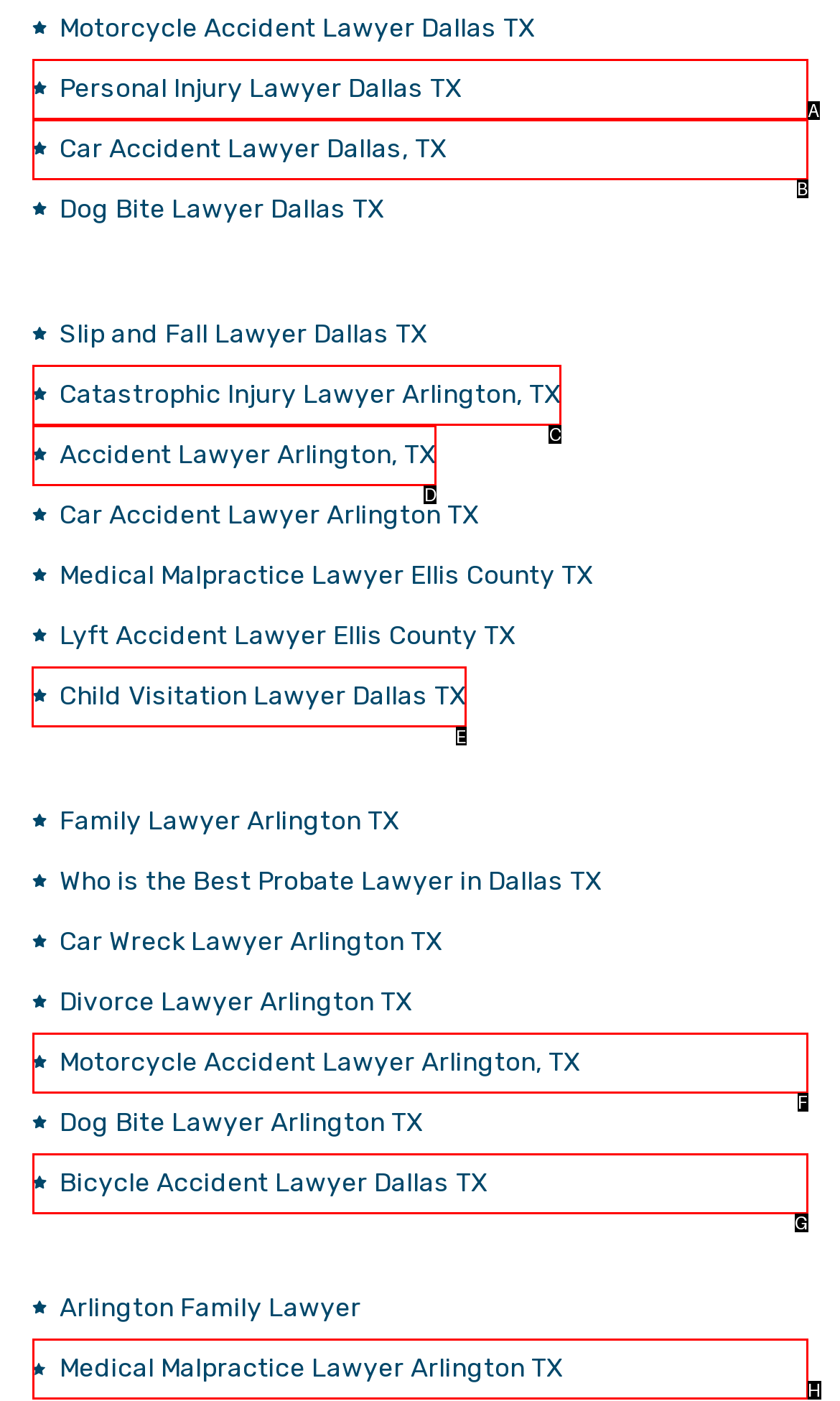Please indicate which HTML element to click in order to fulfill the following task: Get information about Child Visitation Lawyer Dallas TX Respond with the letter of the chosen option.

E